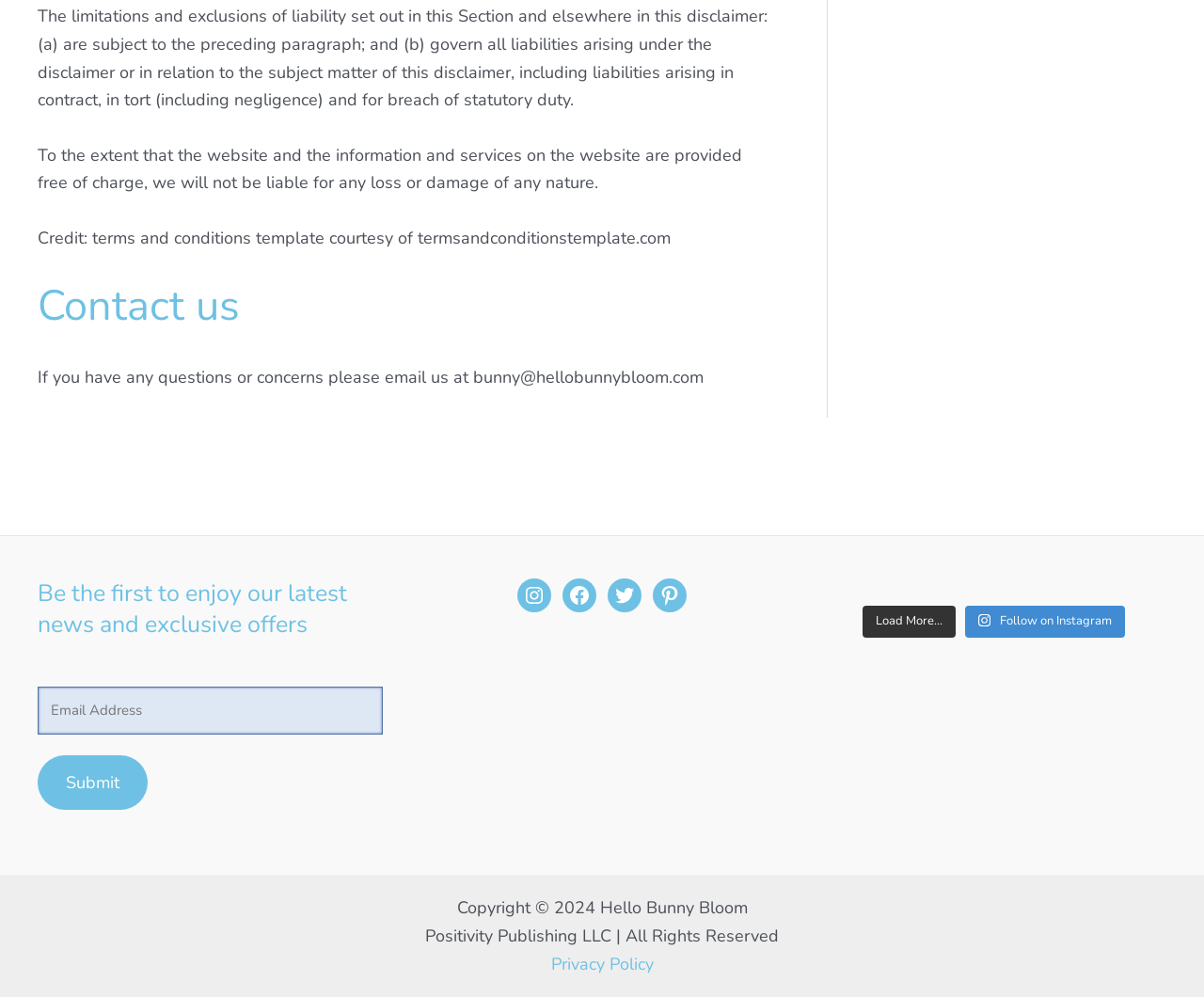Is the email subscription required?
Please answer using one word or phrase, based on the screenshot.

No